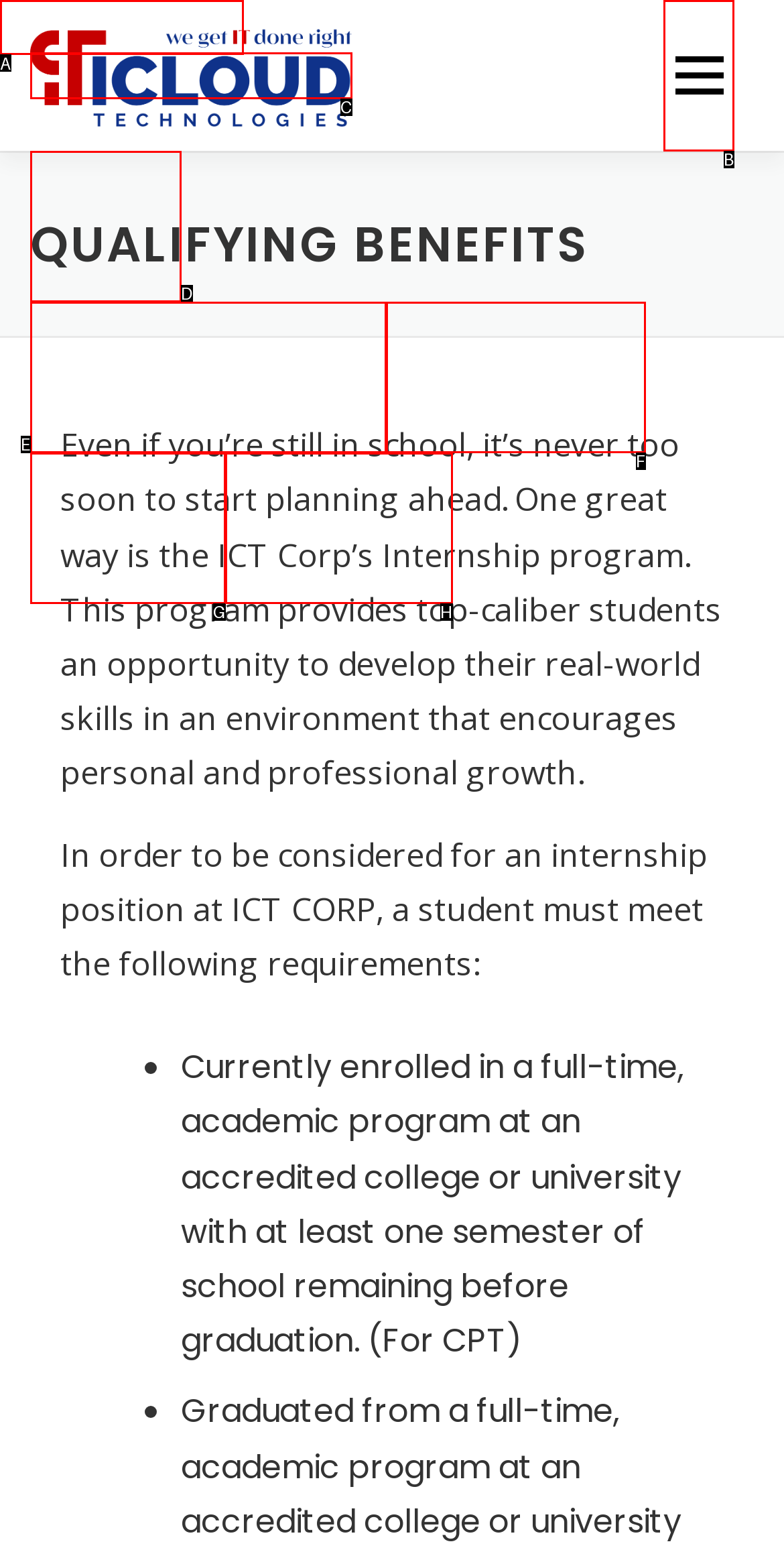Identify the UI element described as: Contact Us
Answer with the option's letter directly.

H